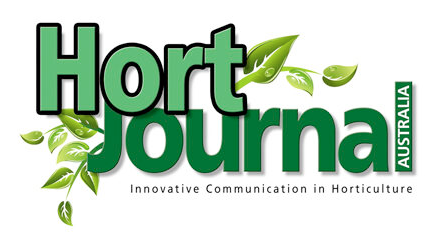Create an extensive caption that includes all significant details of the image.

The image prominently features the logo of "Hort Journal Australia," which is styled with bold, green lettering. The design incorporates vibrant green leaves that symbolize growth and nature, aligning with the journal's focus on horticulture. The tagline "Innovative Communication in Horticulture" is displayed below, emphasizing its mission to provide insightful and modern perspectives within the industry. The overall aesthetic reflects a commitment to environmental themes and sustainable practices, resonating with audiences interested in gardening, landscape design, and horticultural advancements. This logo serves as a visual representation of the journal's dedication to innovation in the field of horticulture.